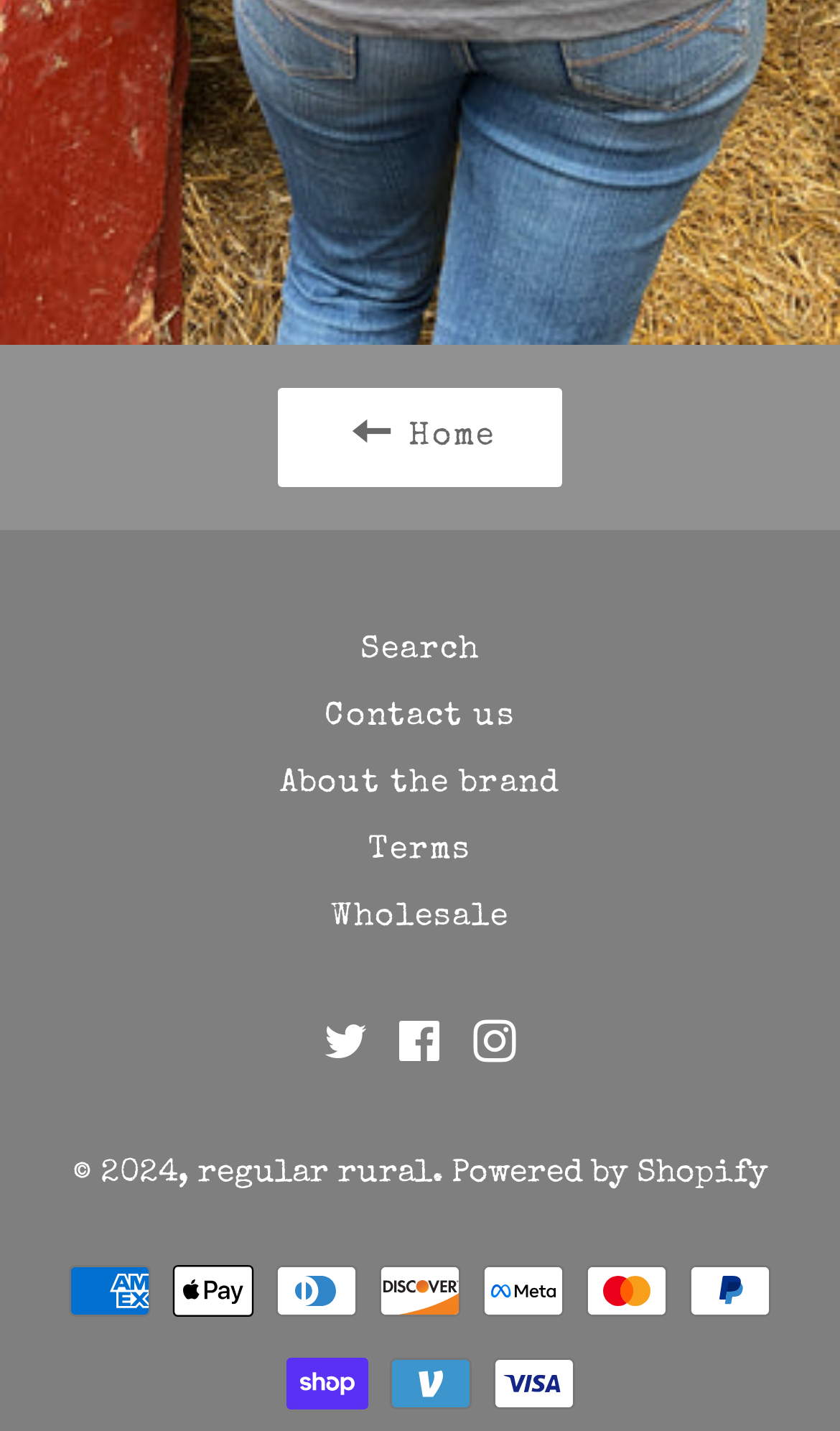Given the content of the image, can you provide a detailed answer to the question?
How many social media links are present?

The social media links are present at the bottom of the webpage, and there are three links: Twitter, Facebook, and Instagram.